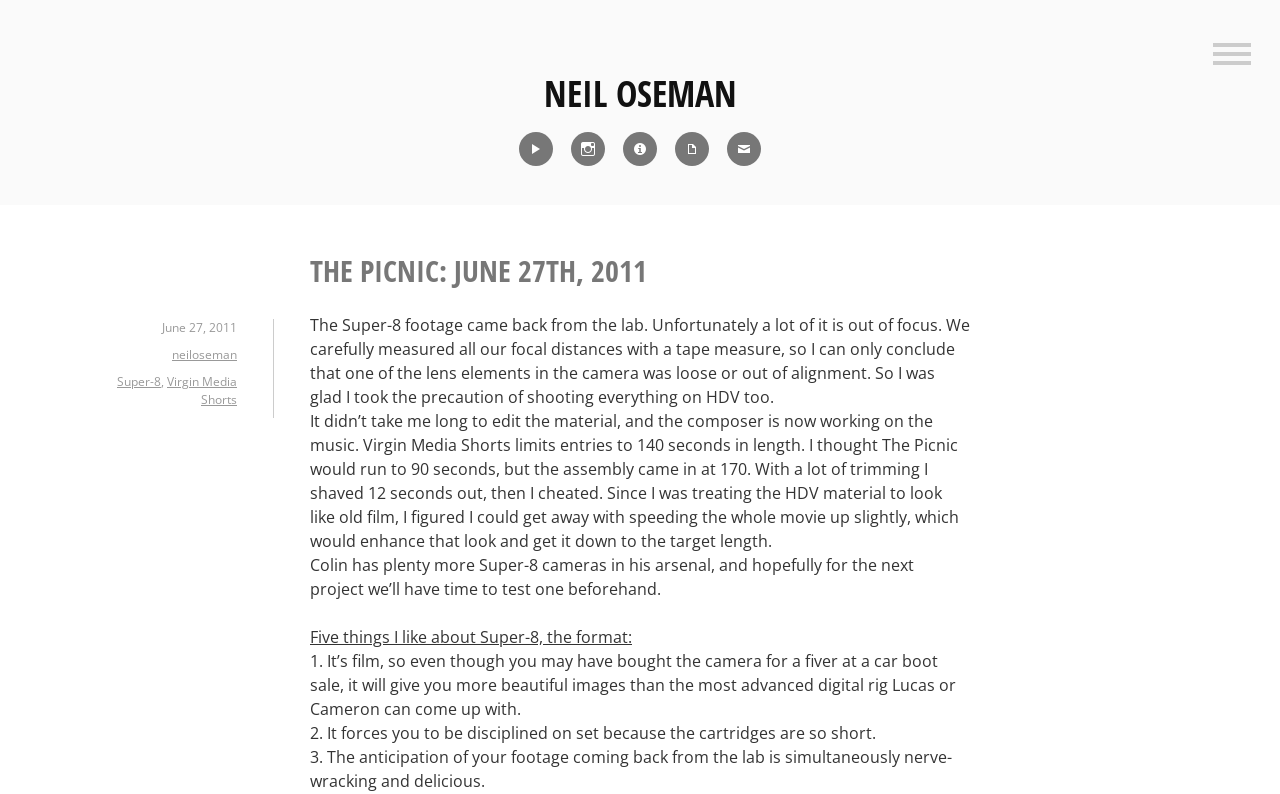Locate the bounding box coordinates of the element that needs to be clicked to carry out the instruction: "Go to Neil Oseman's homepage". The coordinates should be given as four float numbers ranging from 0 to 1, i.e., [left, top, right, bottom].

[0.425, 0.087, 0.575, 0.149]